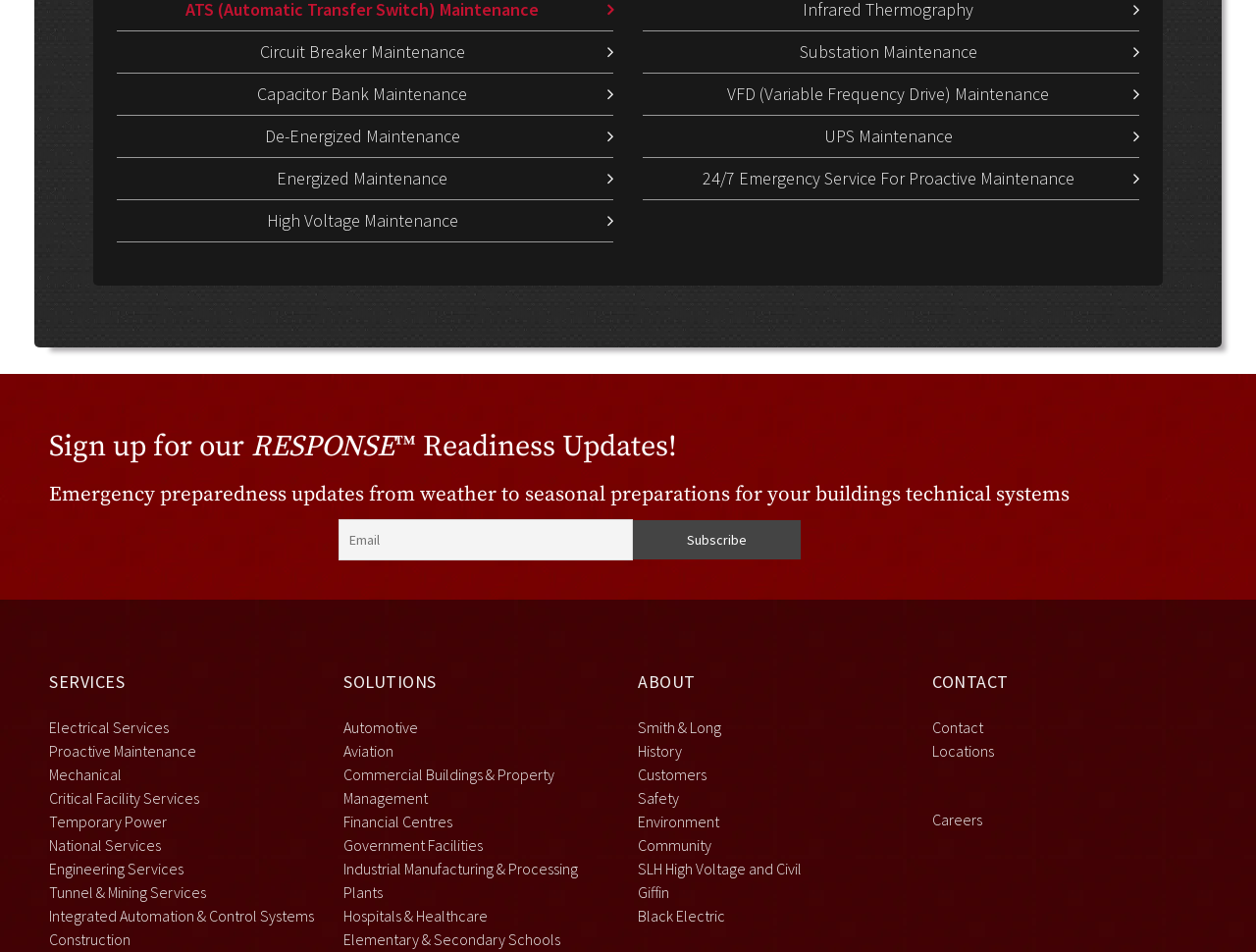Please find the bounding box for the UI component described as follows: "Automotive".

[0.273, 0.754, 0.333, 0.774]